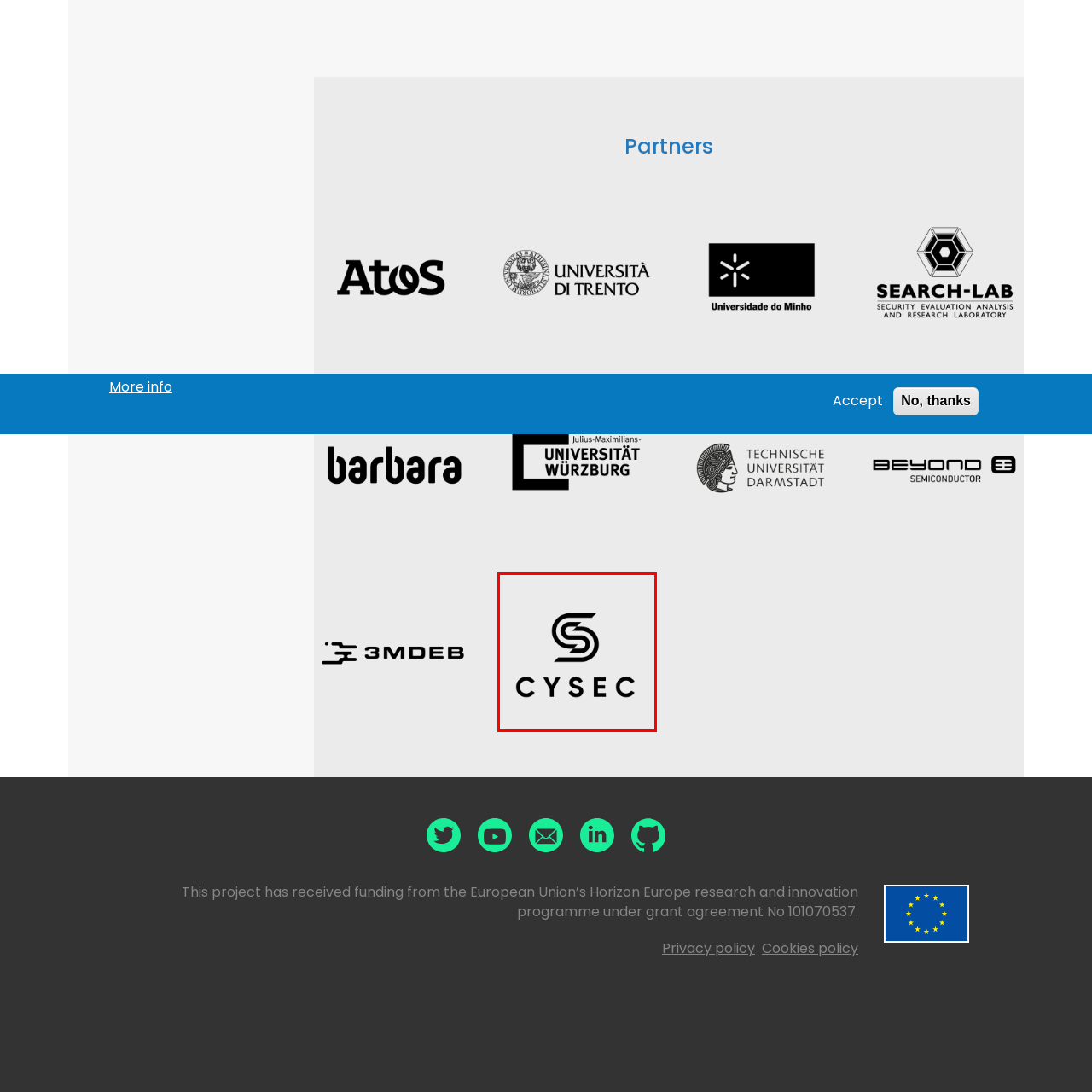Focus on the area marked by the red box, What is the likely purpose of this logo? 
Answer briefly using a single word or phrase.

Partnership or collaboration